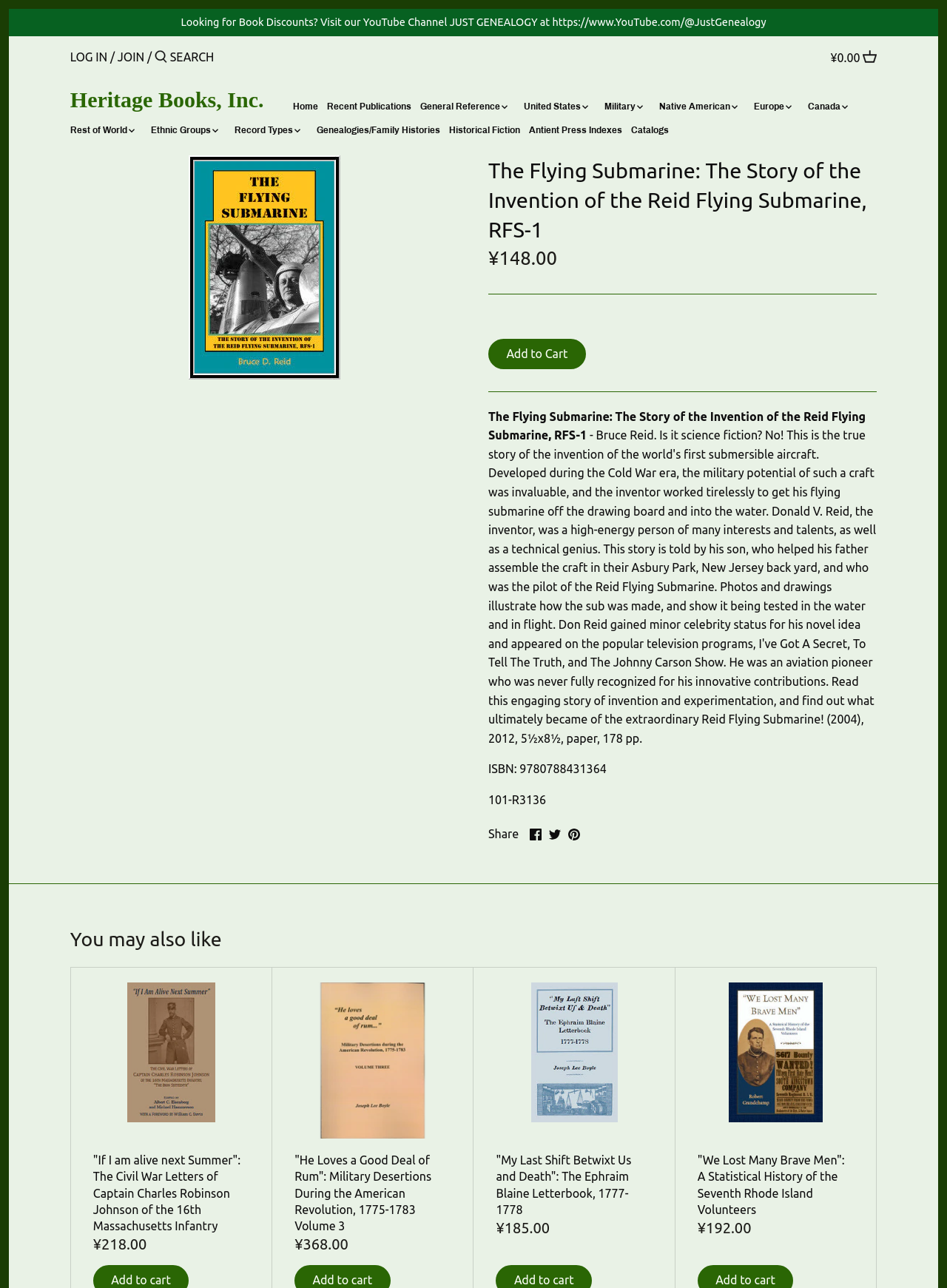Provide the bounding box for the UI element matching this description: "Native American".

[0.696, 0.076, 0.781, 0.093]